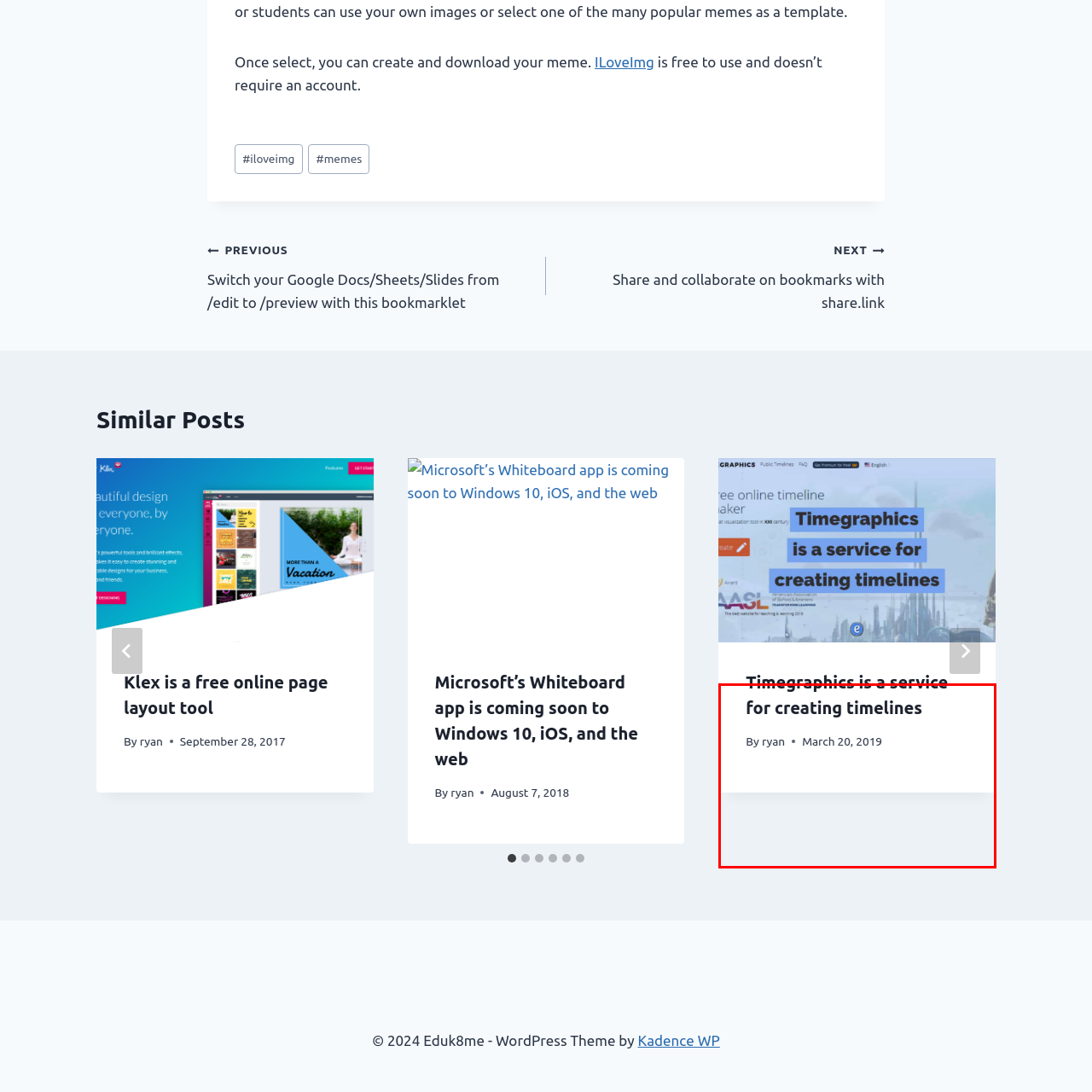What is the purpose of Timegraphics?
Look closely at the area highlighted by the red bounding box and give a detailed response to the question.

The heading explicitly states that Timegraphics is a service for creating timelines, implying that its primary function is to assist users in visualizing events or projects over time.